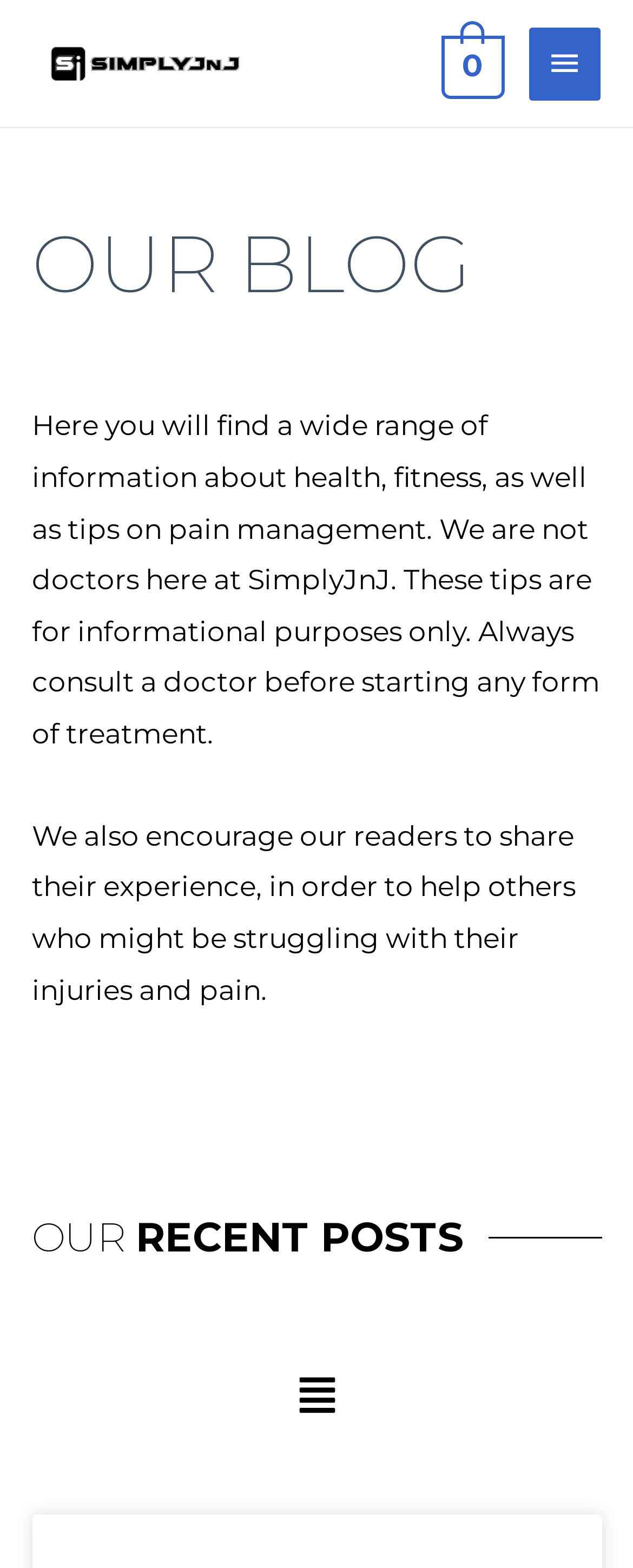Summarize the webpage comprehensively, mentioning all visible components.

The webpage is a blog titled "Blog - SimplyJnJ" with a prominent logo at the top left corner, accompanied by a link to the main website. At the top right corner, there is a main menu button and a link to view the shopping cart, which is currently empty, indicated by a "0" next to it.

Below the top section, there is a large heading "OUR BLOG" that spans almost the entire width of the page. Underneath this heading, there is a paragraph of text that introduces the blog's content, which includes information about health, fitness, and pain management. The text also includes a disclaimer that the tips provided are for informational purposes only and that readers should consult a doctor before starting any treatment.

Further down, there is another paragraph of text that encourages readers to share their experiences to help others who may be struggling with injuries and pain. Below this, there are two separate sections, one labeled "OUR" and the other labeled "RECENT POSTS", which likely contain lists of recent blog posts.

At the bottom of the page, there is a button labeled "Menu" with a dropdown option labeled "Page". Overall, the webpage has a clean and organized layout, making it easy to navigate and find relevant information.